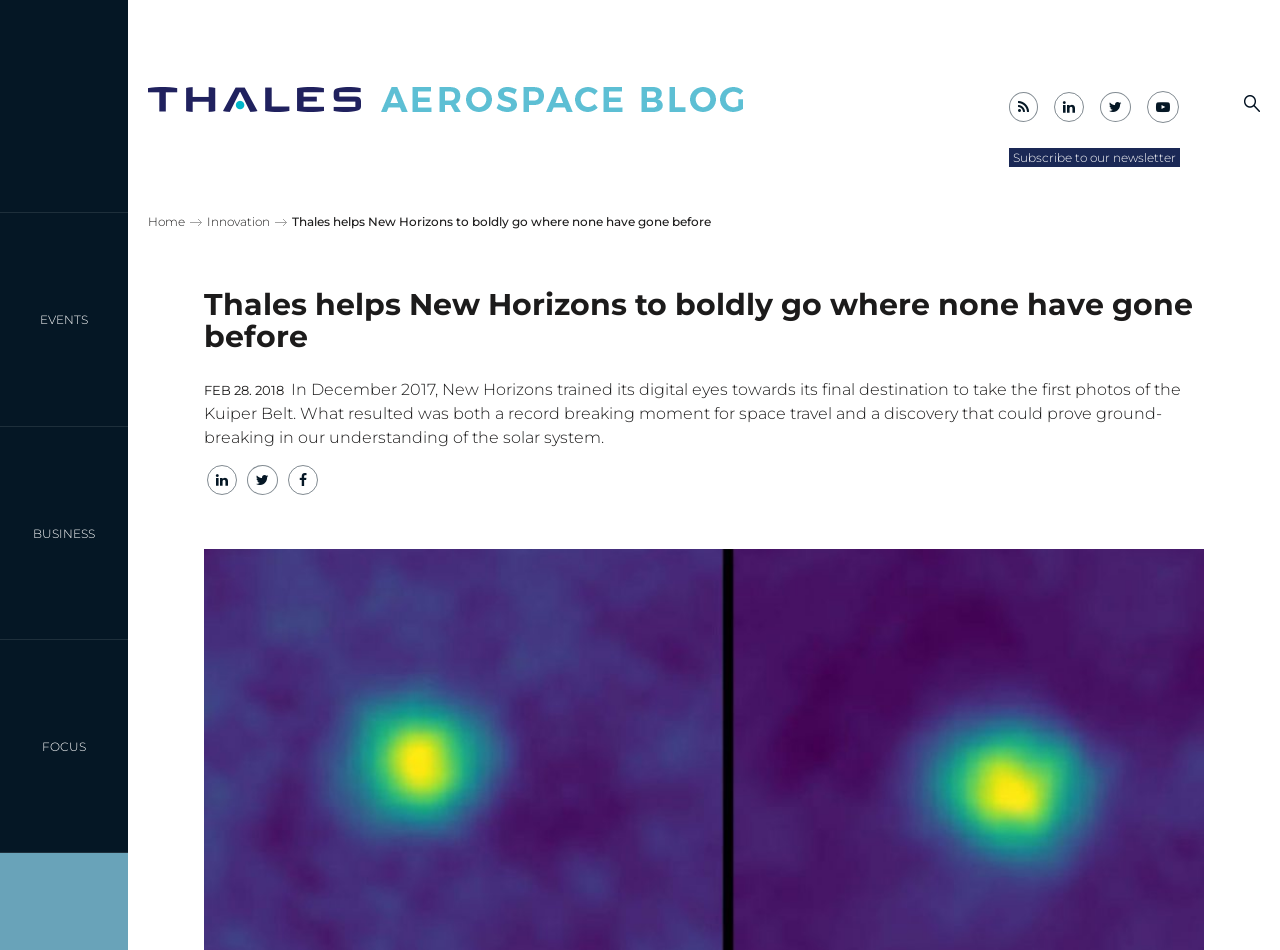How many social media links are there?
Based on the image content, provide your answer in one word or a short phrase.

4